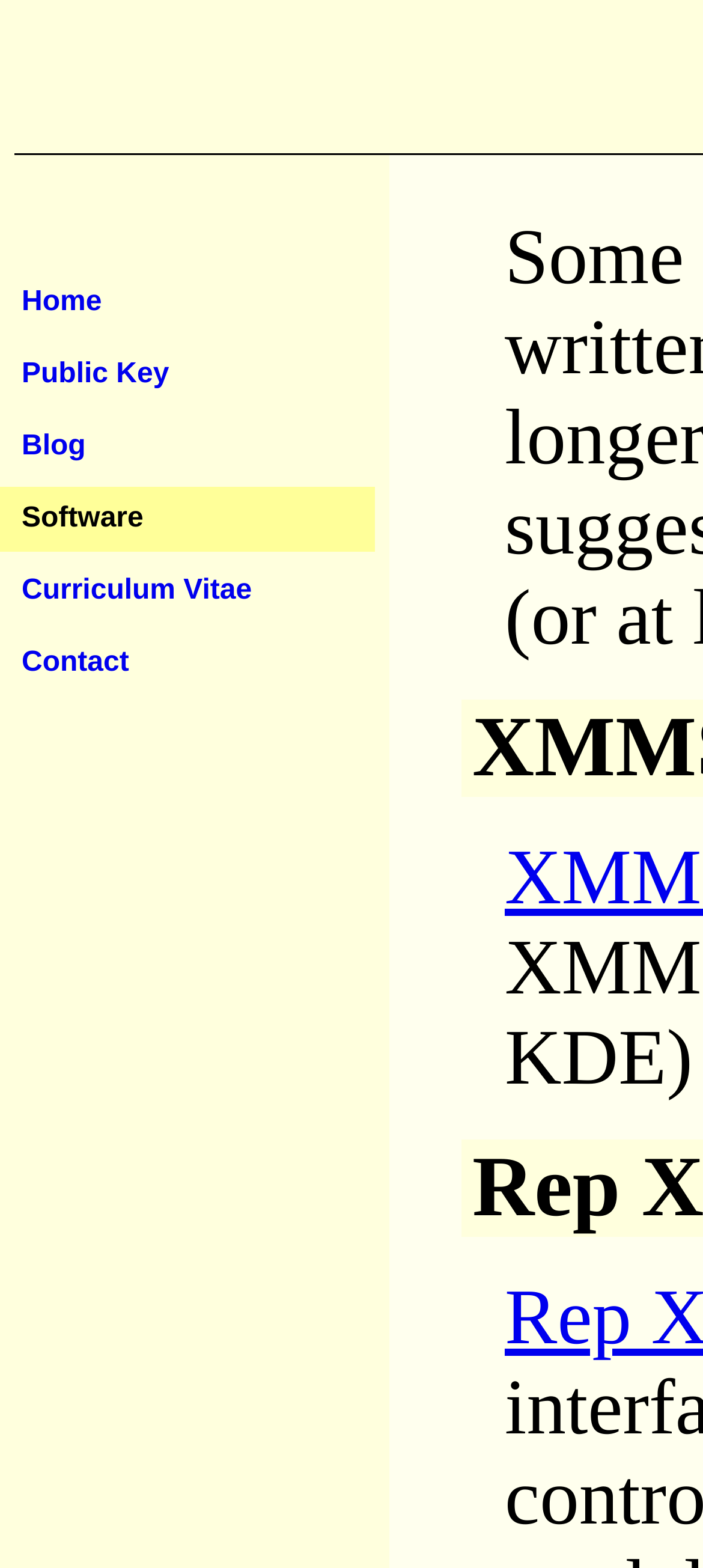Provide the bounding box coordinates of the HTML element this sentence describes: "Curriculum Vitae". The bounding box coordinates consist of four float numbers between 0 and 1, i.e., [left, top, right, bottom].

[0.031, 0.367, 0.358, 0.387]